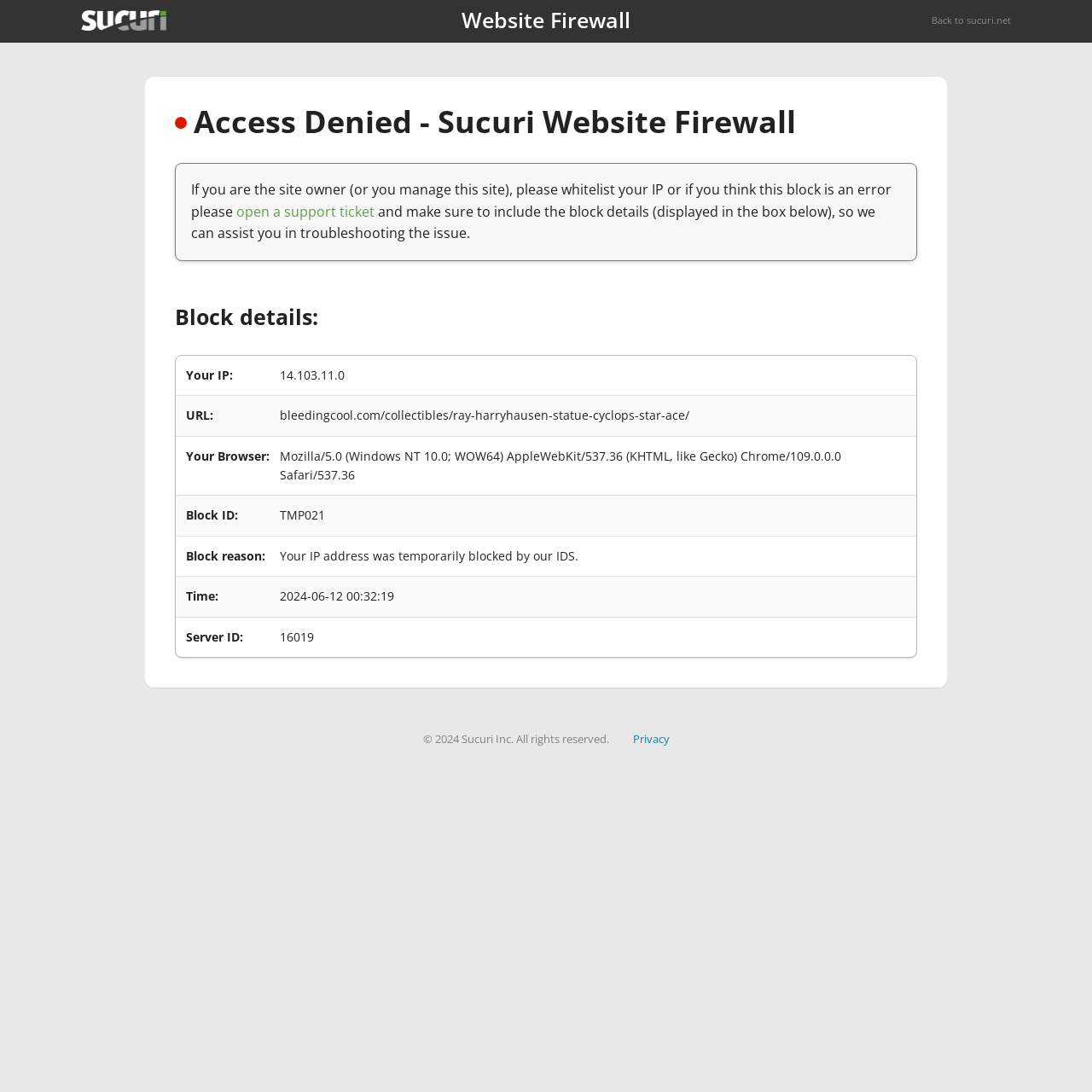Determine the bounding box coordinates (top-left x, top-left y, bottom-right x, bottom-right y) of the UI element described in the following text: parent_node: Website Firewall

[0.074, 0.009, 0.152, 0.028]